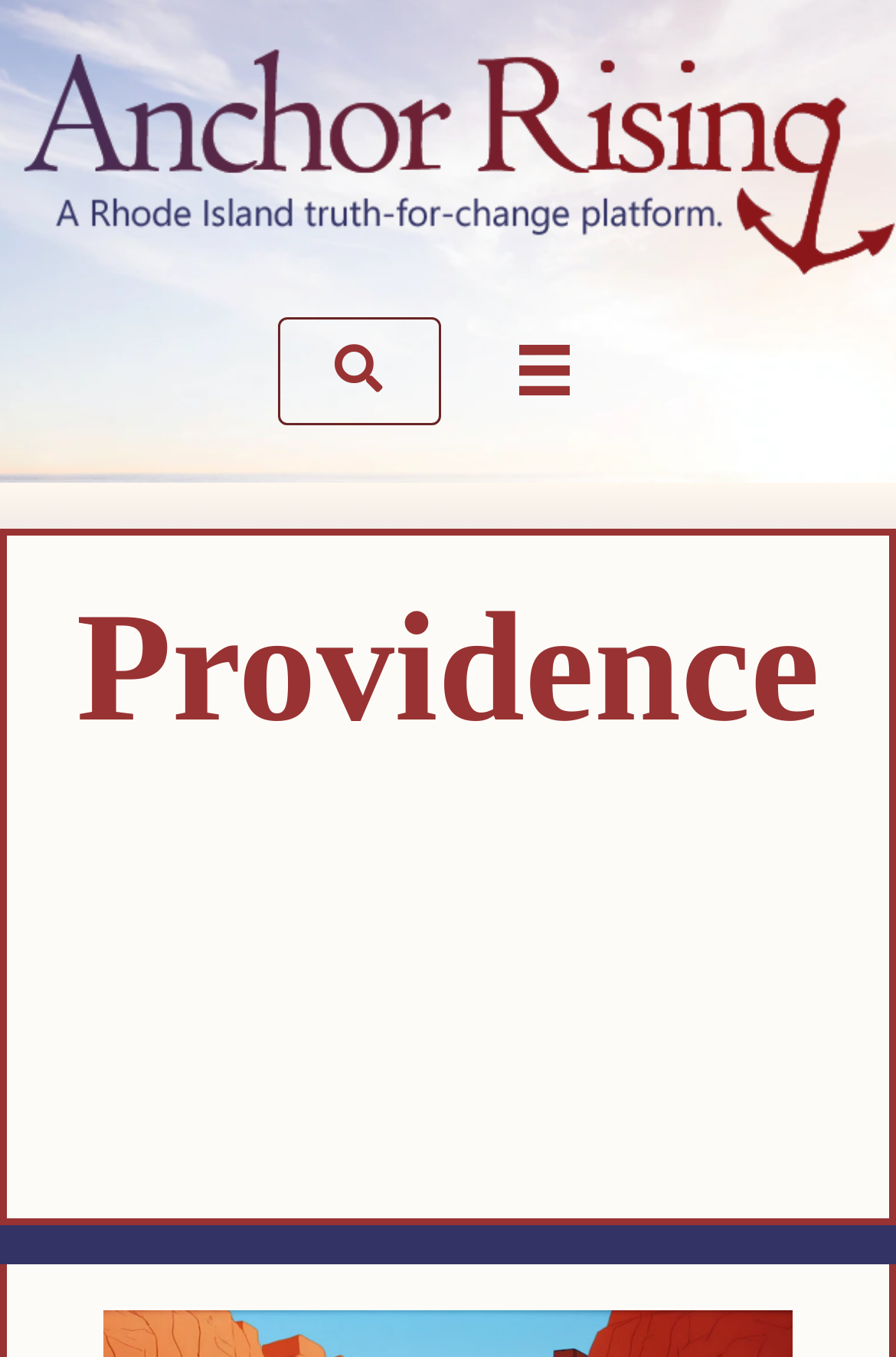Respond with a single word or phrase to the following question:
What is the name of the city mentioned on the webpage?

Providence